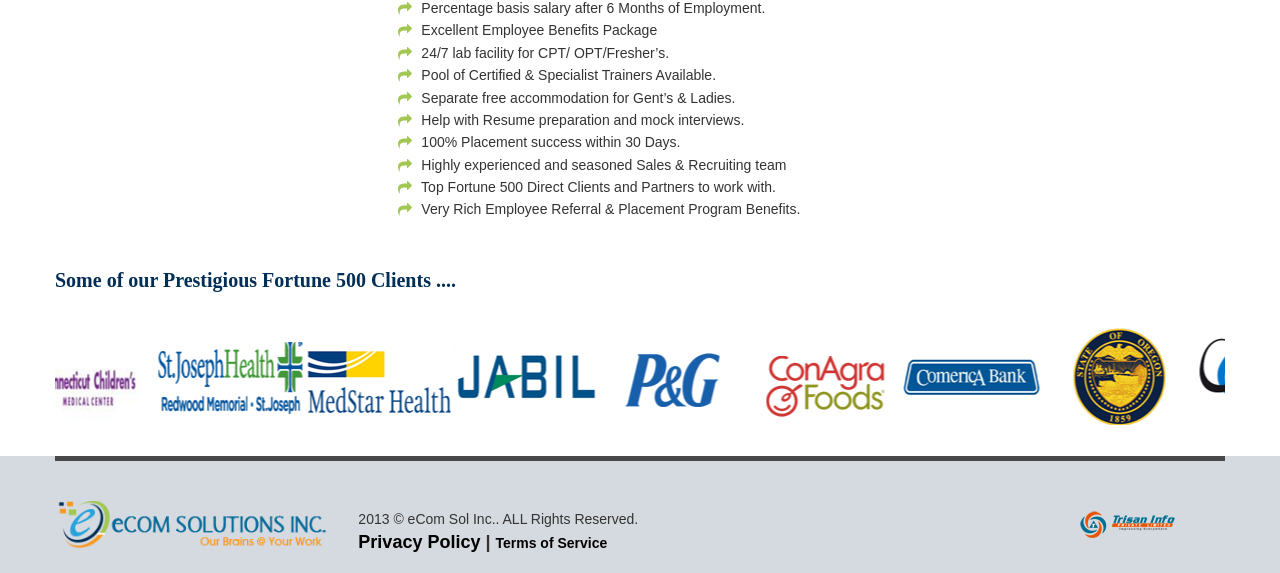What is the purpose of the 'Help with Resume preparation and mock interviews' benefit?
Using the image, respond with a single word or phrase.

To prepare candidates for interviews